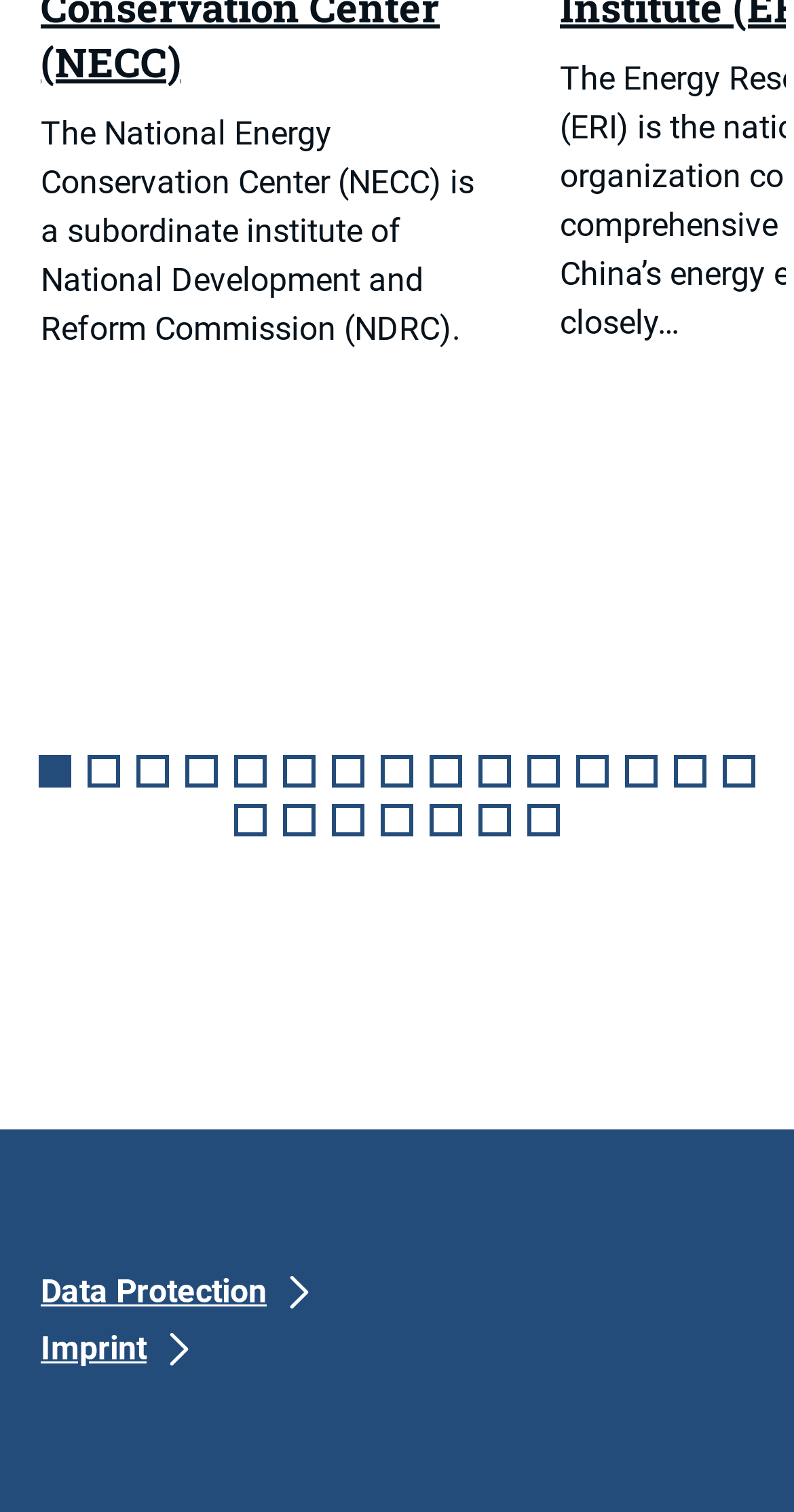Please locate the bounding box coordinates of the element's region that needs to be clicked to follow the instruction: "Go to slide 10". The bounding box coordinates should be provided as four float numbers between 0 and 1, i.e., [left, top, right, bottom].

[0.603, 0.499, 0.644, 0.52]